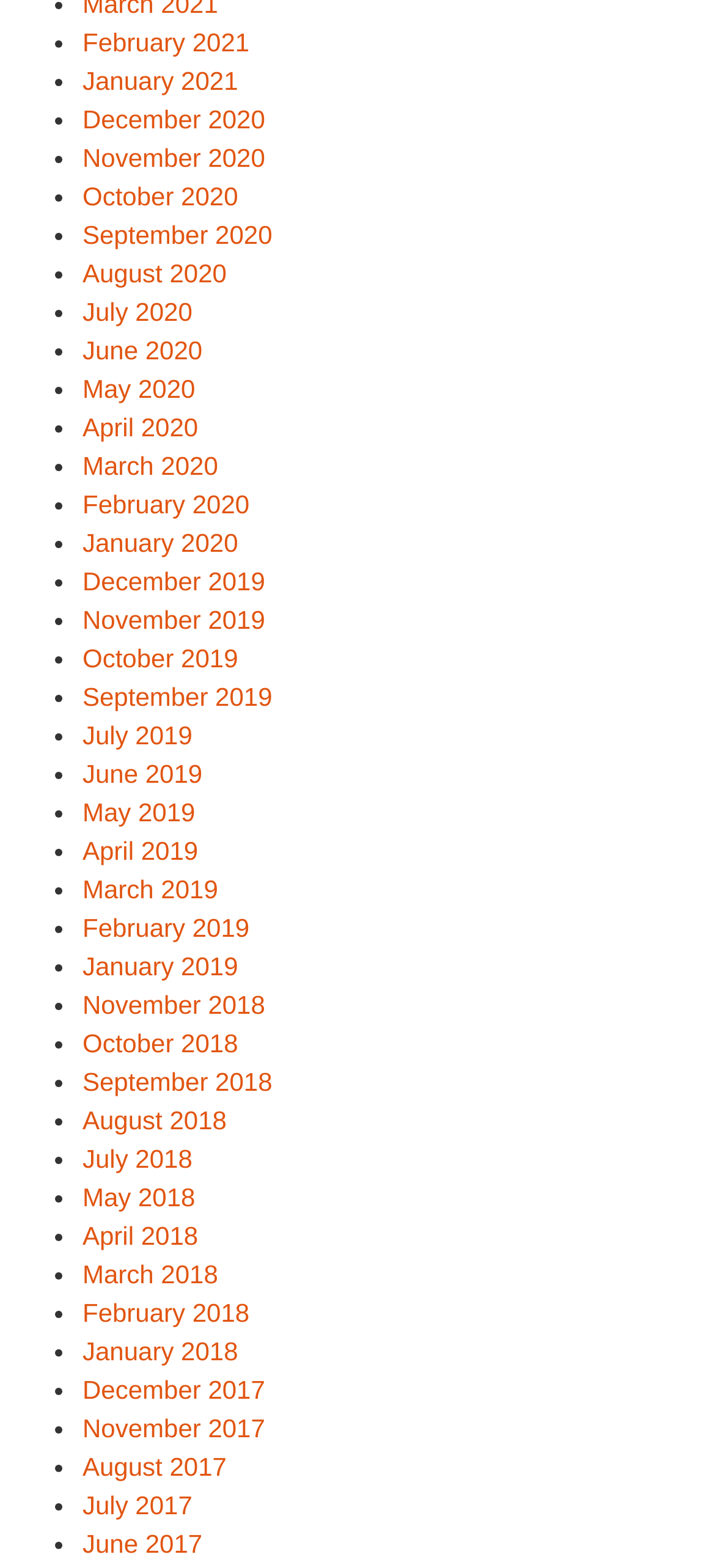Identify the bounding box coordinates of the part that should be clicked to carry out this instruction: "View January 2020".

[0.115, 0.337, 0.333, 0.356]